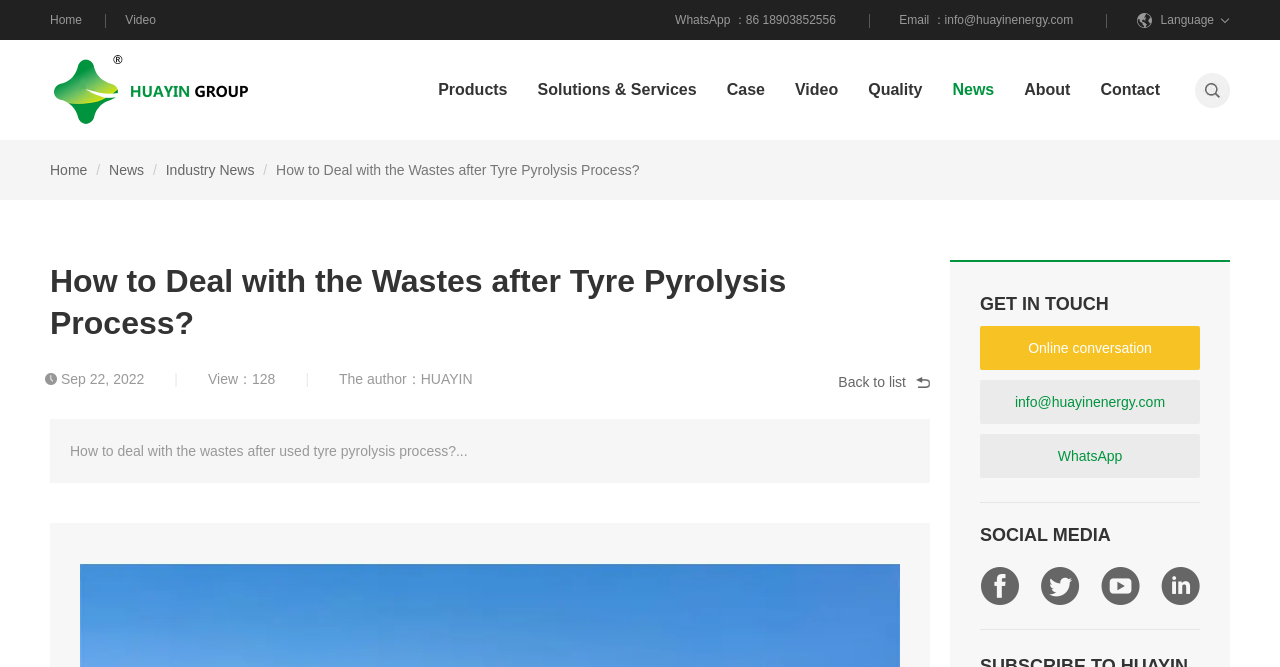Extract the main headline from the webpage and generate its text.

How to Deal with the Wastes after Tyre Pyrolysis Process?